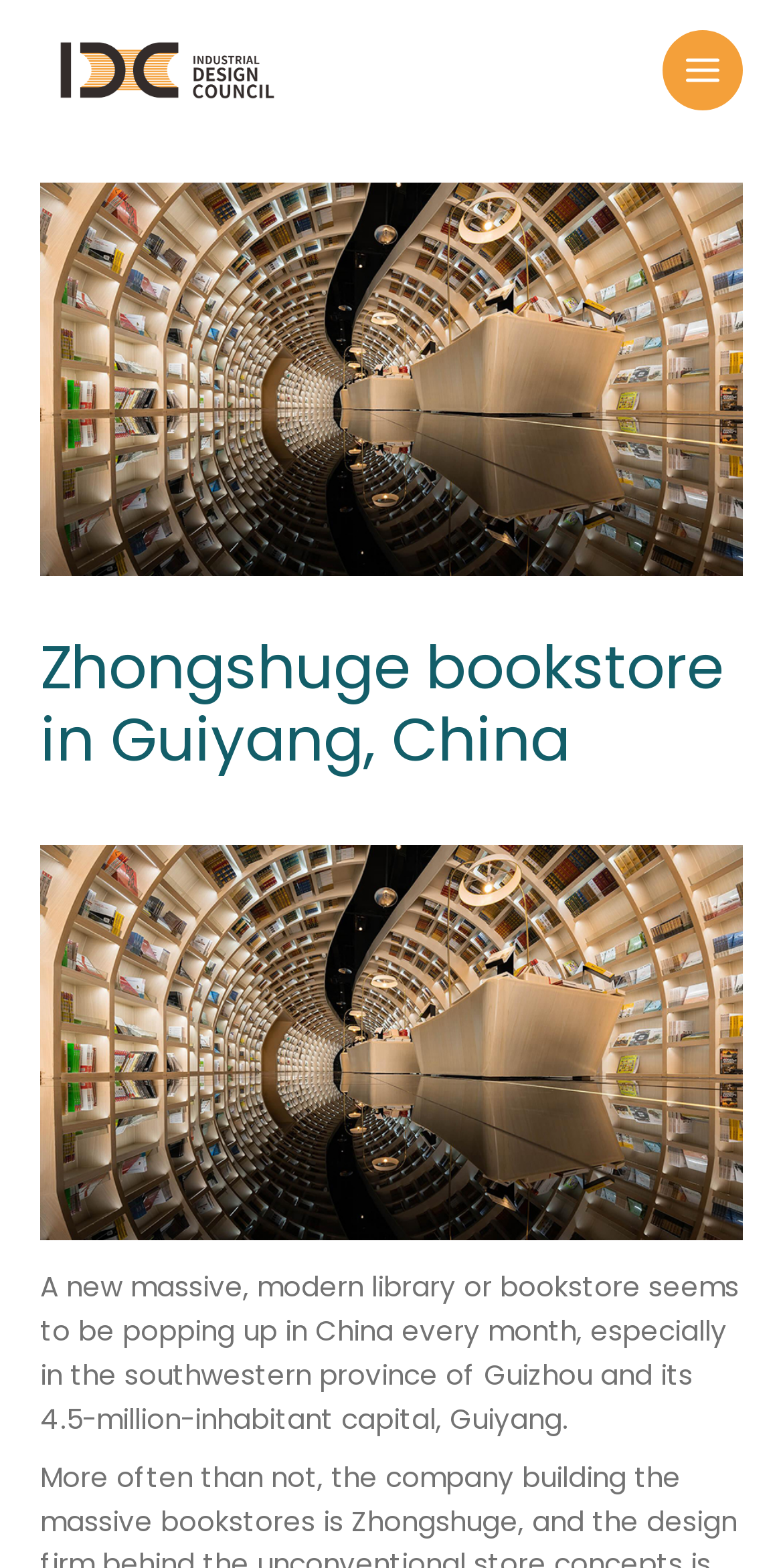What type of building is described in the webpage?
Answer the question with a detailed and thorough explanation.

The text element describes a new massive, modern library or bookstore, indicating that the webpage is about a building of this type.